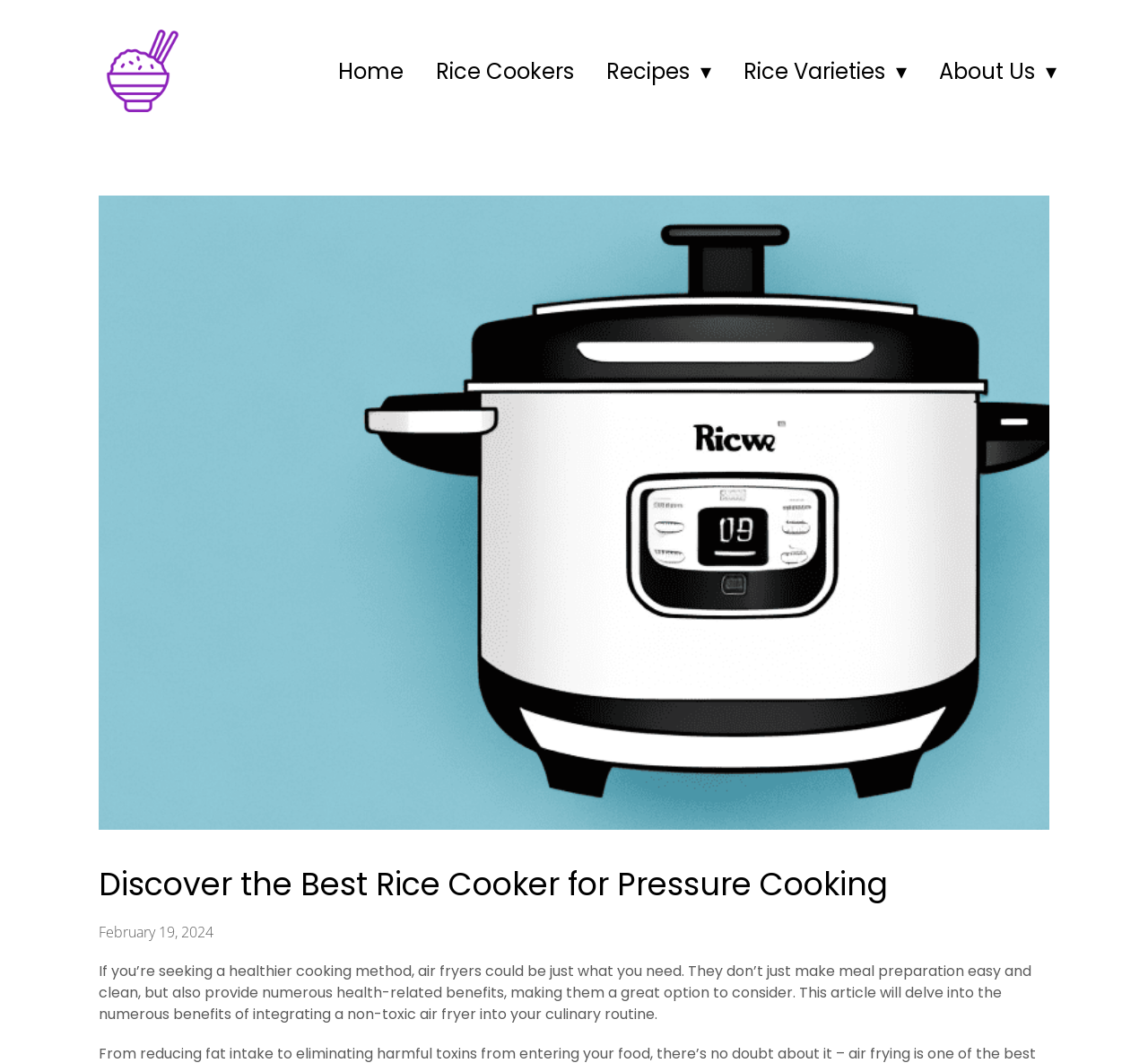Offer an extensive depiction of the webpage and its key elements.

The webpage is a comprehensive guide to finding the perfect rice cooker for pressure cooking. At the top left of the page, there is a small figure with a link. Below this, there is a navigation menu with four links: "Home", "Rice Cookers", "Recipes", and "Rice Varieties", which have dropdown menus, and "About Us" with a dropdown menu at the far right. 

A large figure takes up most of the page, containing an image with the title "Discover the Best Rice Cooker for Pressure Cooking". Above this image, there is a heading with the same title. 

At the bottom left of the page, there is a date "February 19, 2024". Below this, there is a paragraph of text discussing the benefits of using air fryers, which seems out of place given the page's title, but may be related to the topic of cooking or kitchen appliances.